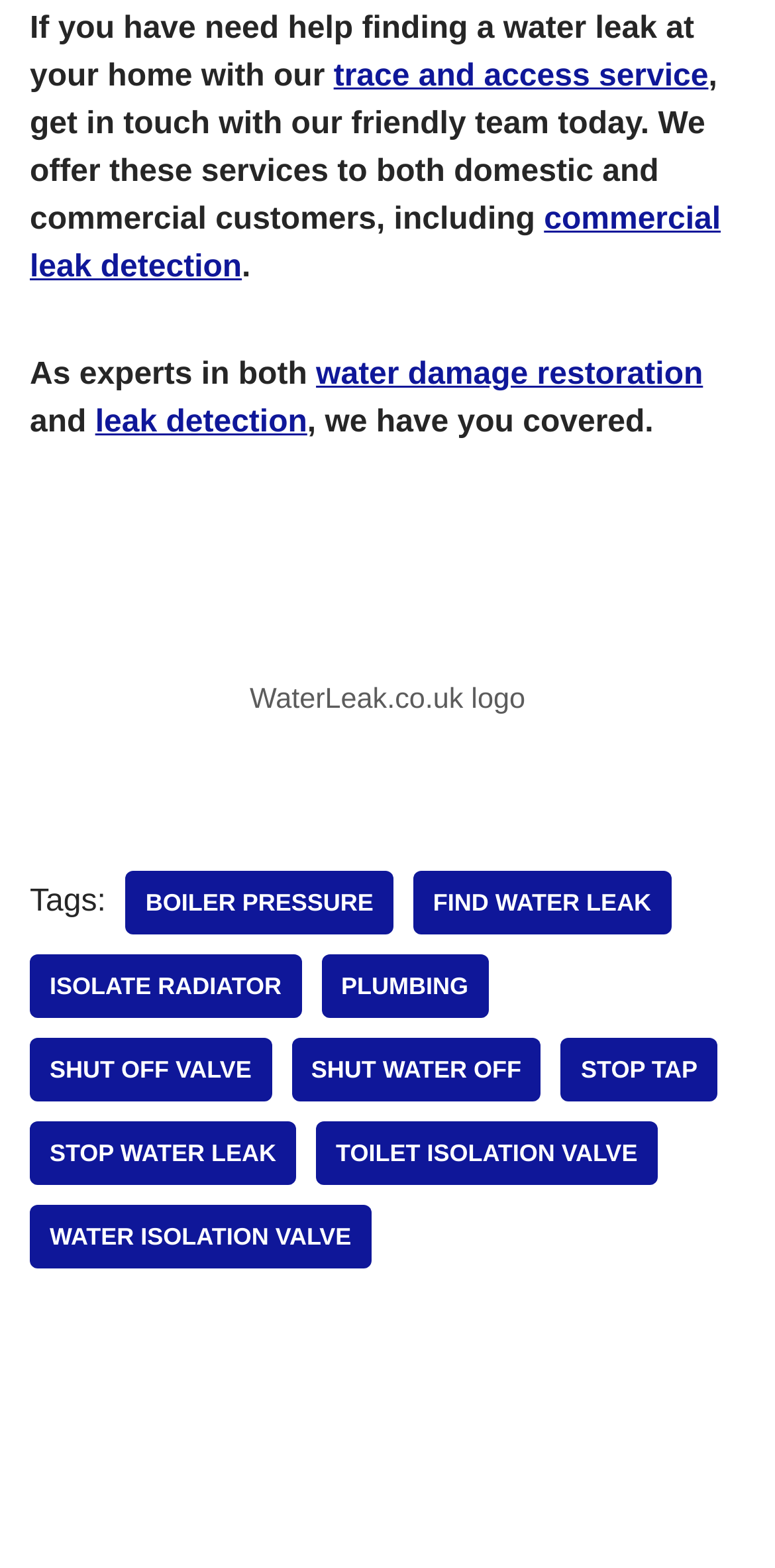Provide a short, one-word or phrase answer to the question below:
What service does the website offer?

Leak detection and water damage restoration